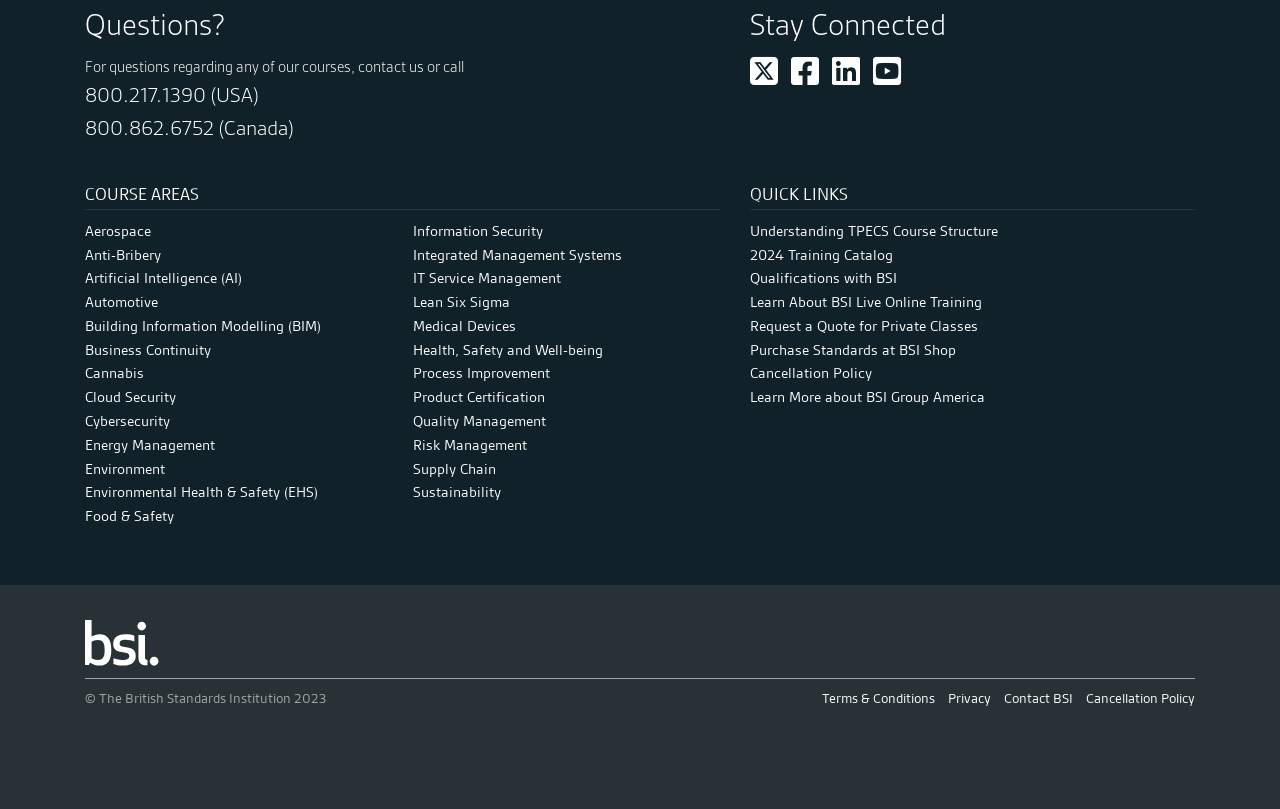Please find the bounding box coordinates of the element that must be clicked to perform the given instruction: "Learn about Aerospace courses". The coordinates should be four float numbers from 0 to 1, i.e., [left, top, right, bottom].

[0.066, 0.273, 0.118, 0.298]